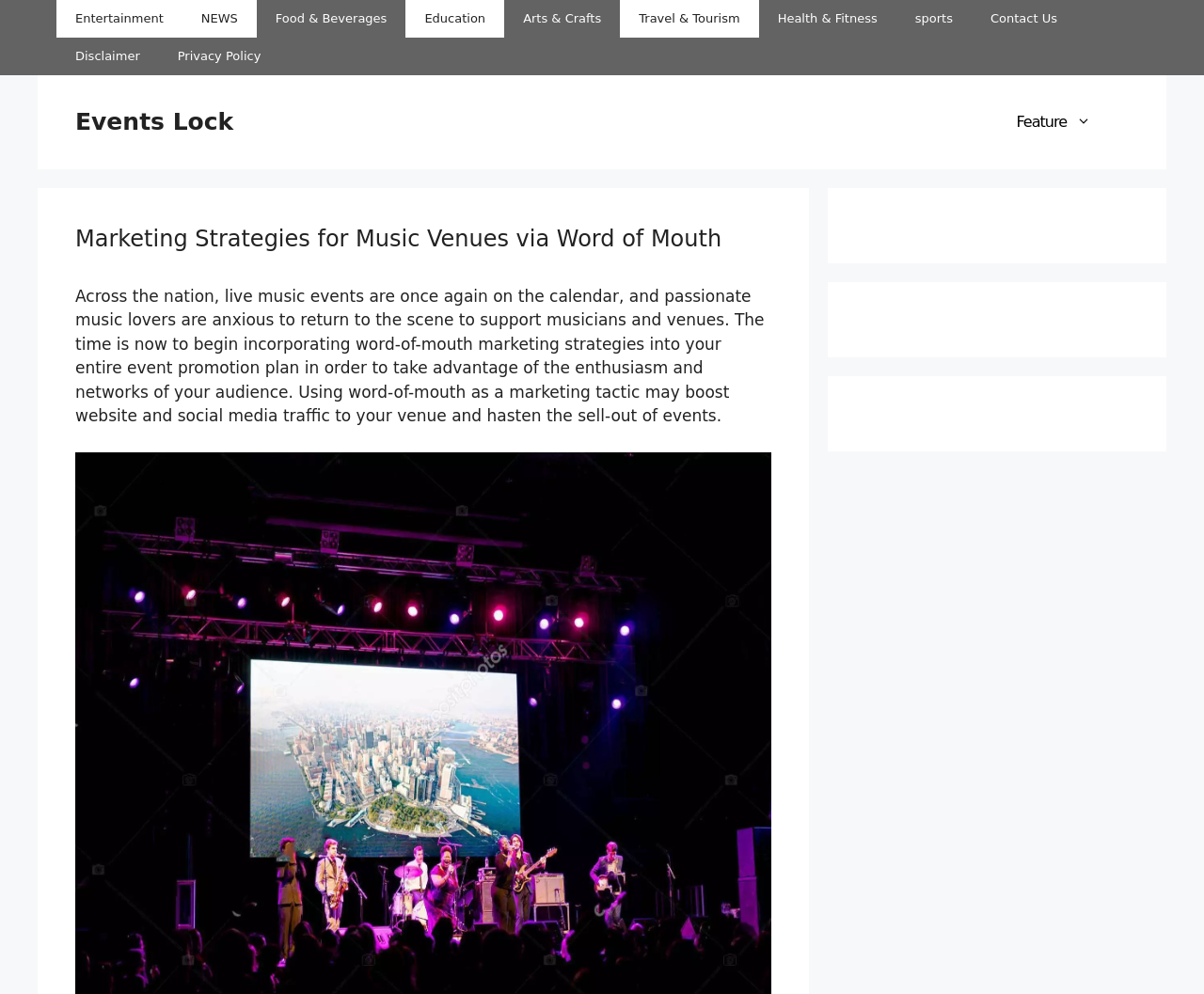Generate a thorough caption that explains the contents of the webpage.

The webpage appears to be an article or blog post focused on marketing strategies for music venues. At the top of the page, there is a horizontal navigation menu with 8 links, including "Entertainment", "NEWS", "Food & Beverages", and others, which are evenly spaced and take up about a third of the screen width. Below this menu, there is a banner that spans almost the entire width of the page, containing a link to "Events Lock" on the left side.

On the left side of the page, there is a vertical navigation menu with a single link to "Feature". Above this menu, there is a header section that contains the title "Marketing Strategies for Music Venues via Word of Mouth" in a large font size. Below the title, there is a paragraph of text that summarizes the article, discussing the return of live music events and the importance of incorporating word-of-mouth marketing strategies into event promotion plans.

On the right side of the page, there are three complementary sections, likely containing images or advertisements, which are stacked vertically and take up about a quarter of the screen width. At the bottom of the page, there are two links to "Contact Us" and "Disclaimer", as well as a link to "Privacy Policy" on the left side.

Overall, the webpage has a clean and organized layout, with a clear focus on the article's content and easy navigation to other sections of the website.